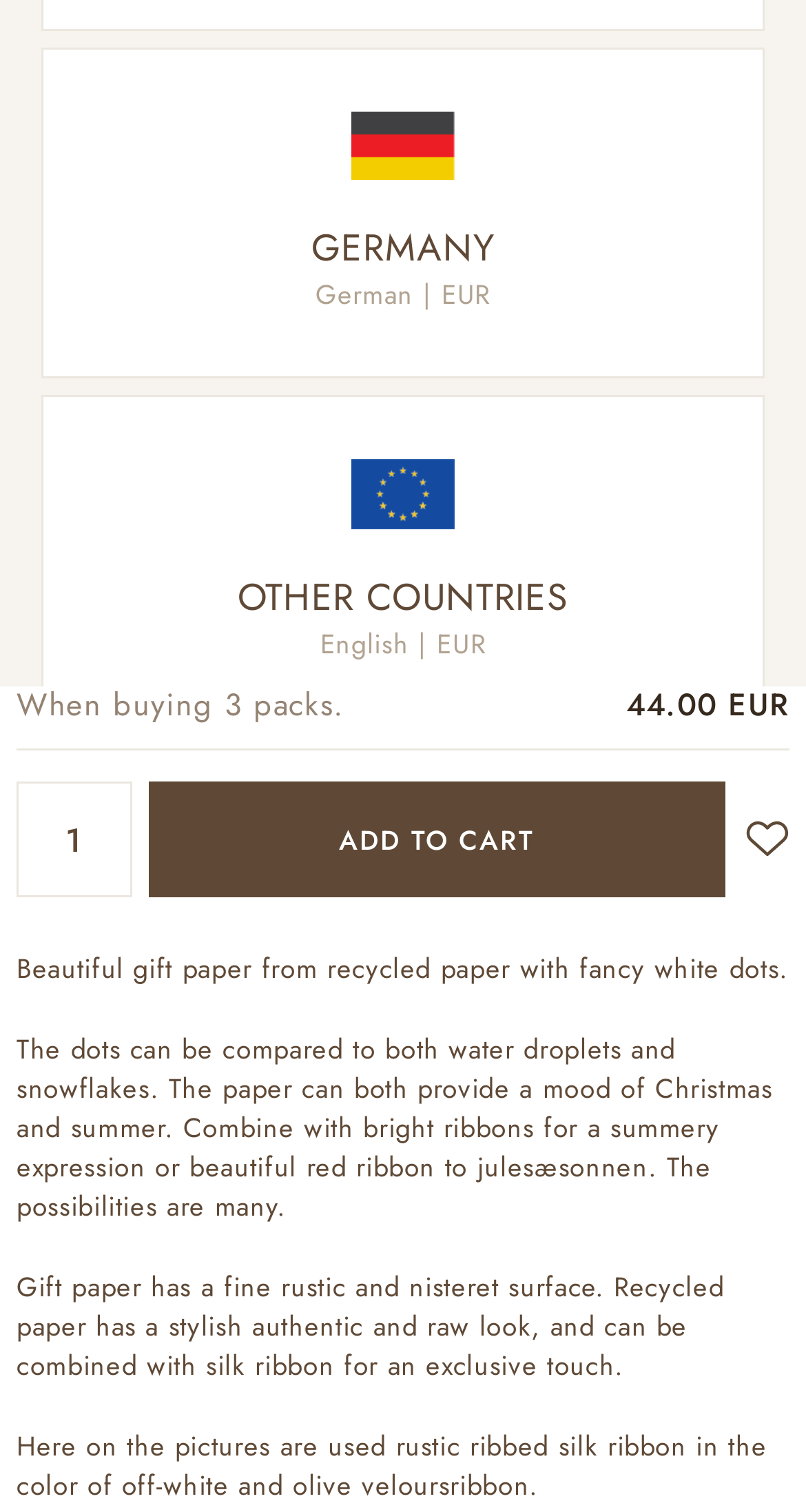From the screenshot, find the bounding box of the UI element matching this description: "parent_node: ADD TO CART". Supply the bounding box coordinates in the form [left, top, right, bottom], each a float between 0 and 1.

[0.926, 0.517, 0.979, 0.593]